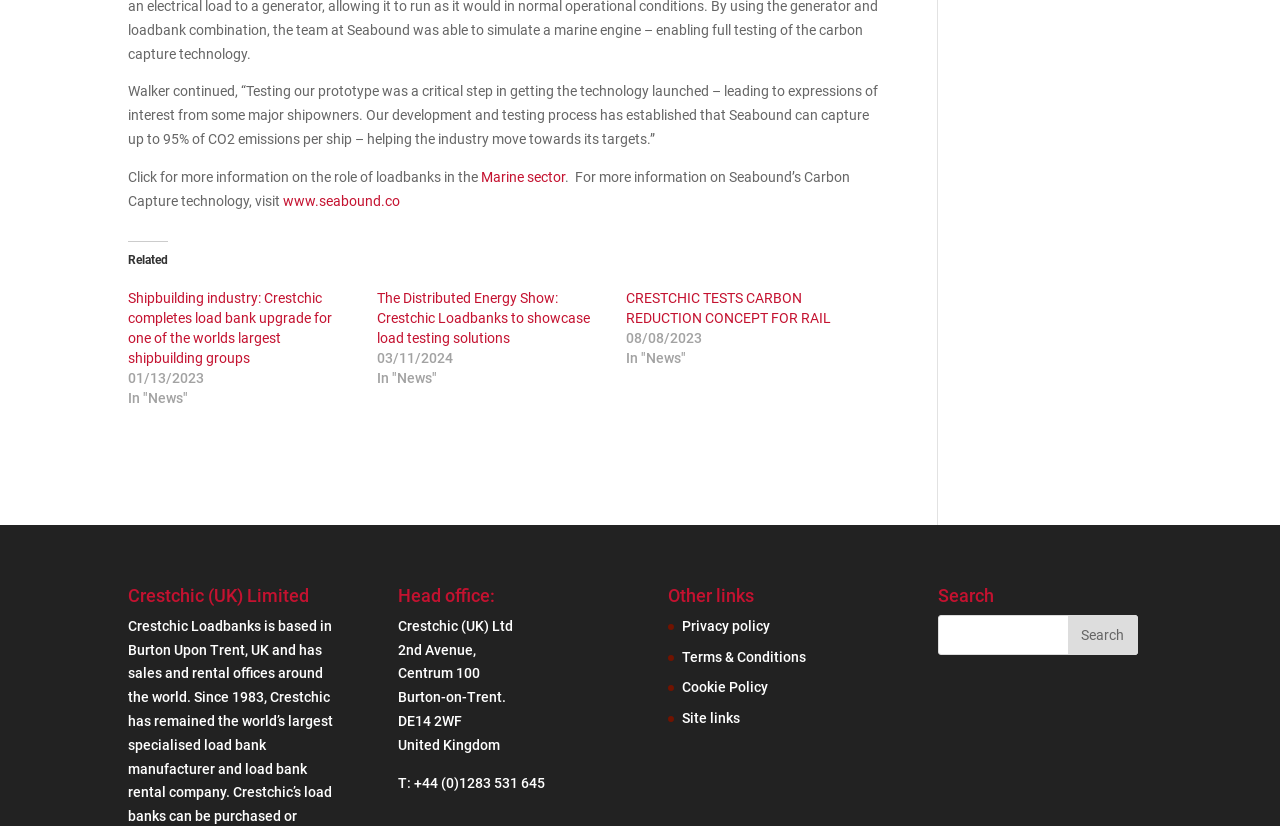Please mark the clickable region by giving the bounding box coordinates needed to complete this instruction: "Read more about the role of loadbanks in the Marine sector".

[0.376, 0.204, 0.441, 0.224]